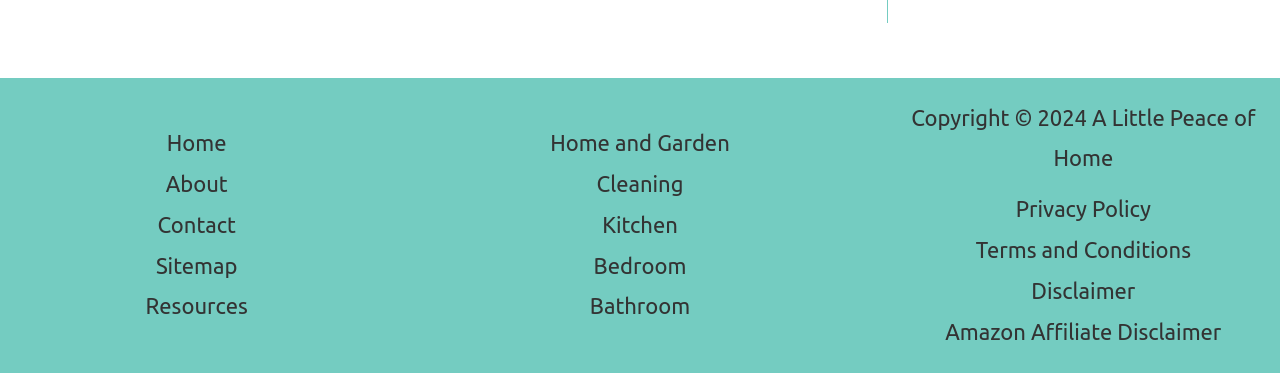Please identify the bounding box coordinates of the area that needs to be clicked to follow this instruction: "browse home and garden".

[0.43, 0.349, 0.57, 0.416]